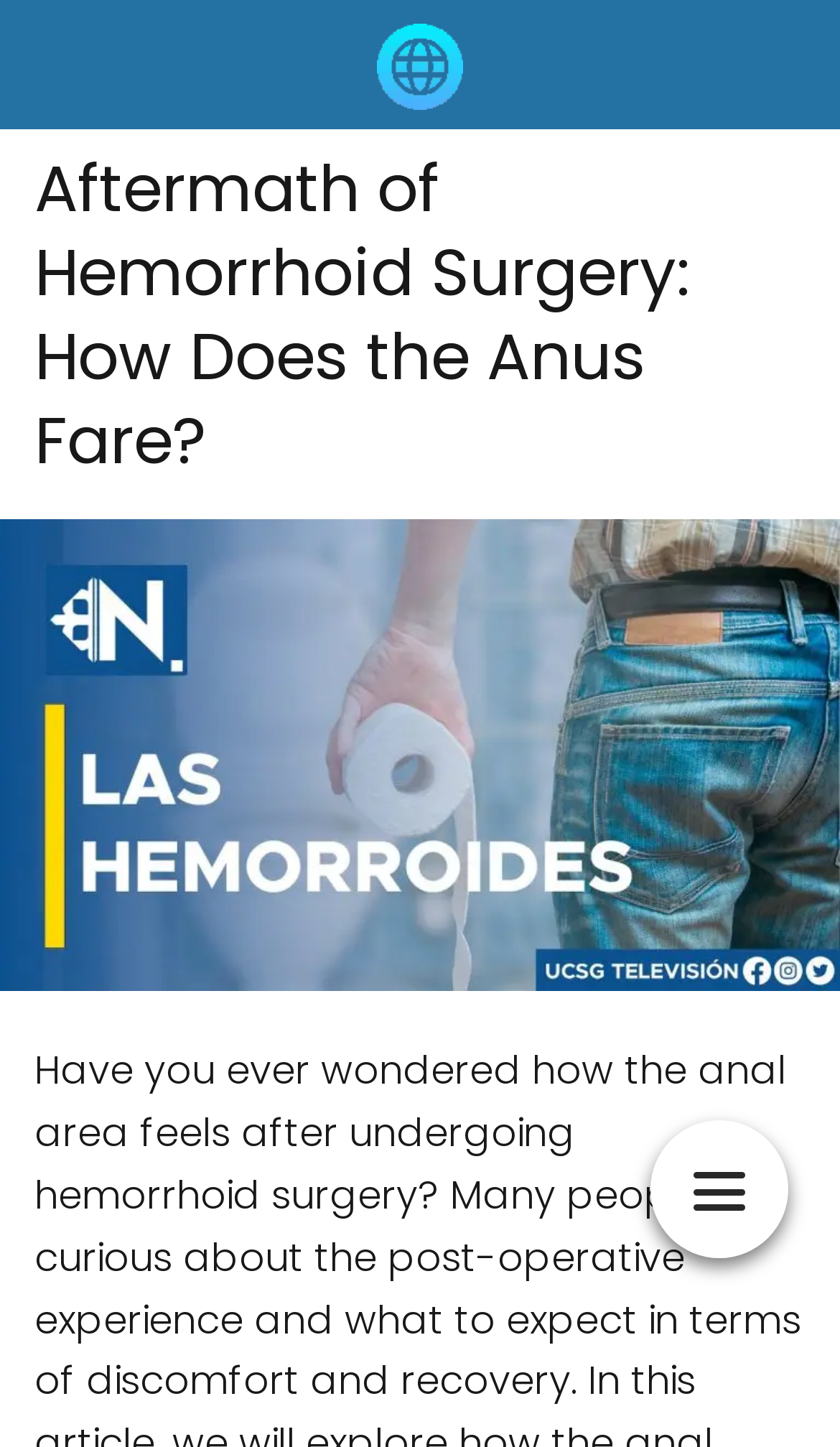Given the element description: "alt="Synthroida.com"", predict the bounding box coordinates of the UI element it refers to, using four float numbers between 0 and 1, i.e., [left, top, right, bottom].

[0.449, 0.027, 0.551, 0.061]